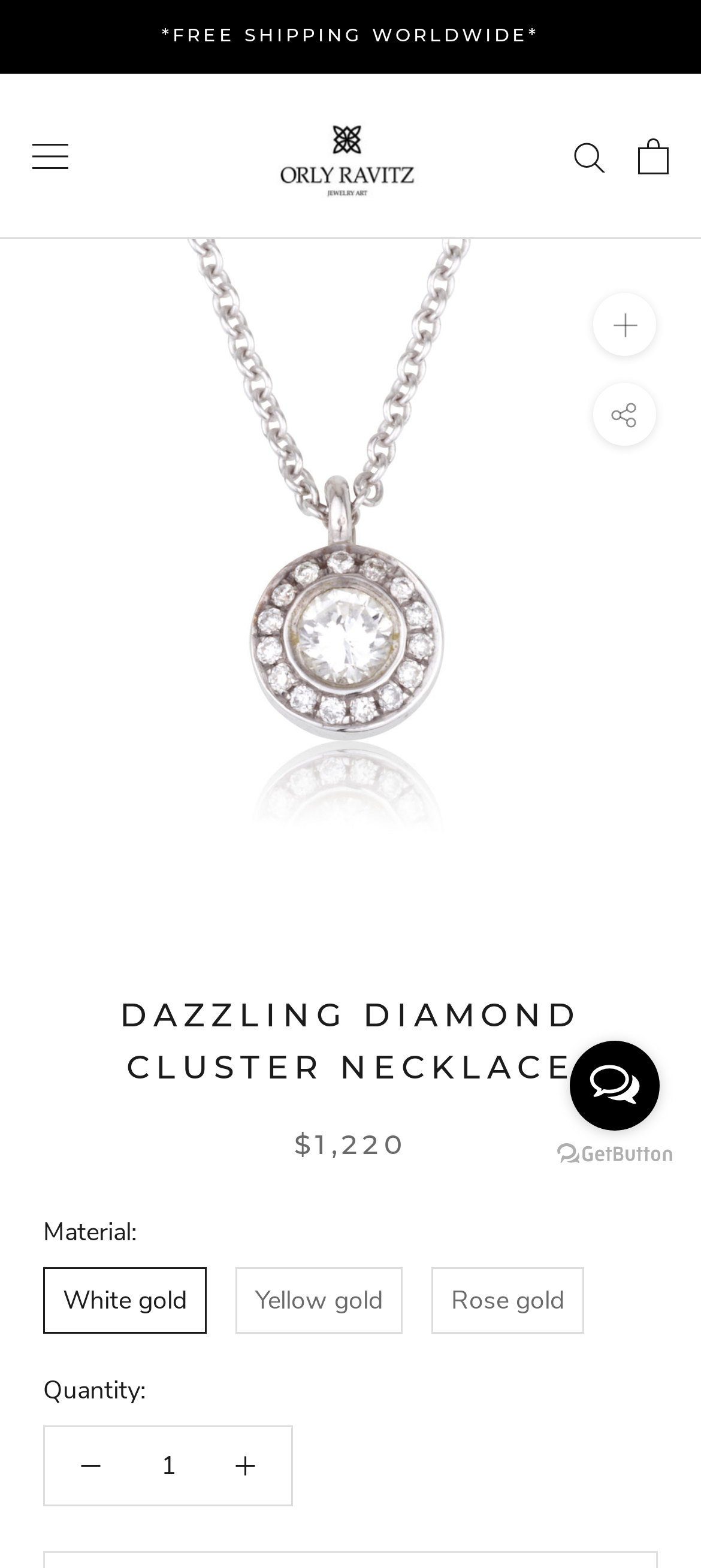Find the bounding box coordinates of the element you need to click on to perform this action: 'Select quantity'. The coordinates should be represented by four float values between 0 and 1, in the format [left, top, right, bottom].

[0.195, 0.924, 0.285, 0.946]